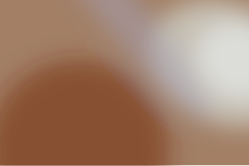Elaborate on the contents of the image in great detail.

The image is associated with an article titled "How to clean hardwood floors the right way." This article aims to provide readers with effective and reliable techniques for maintaining hardwood floors, ensuring they remain attractive and durable over time. The linked image likely serves to visually enhance the content, providing a relevant illustration that complements the subject matter of hardwood floor care. It is part of a broader collection of articles designed to educate readers on various home maintenance topics, highlighting practical tips and advice.